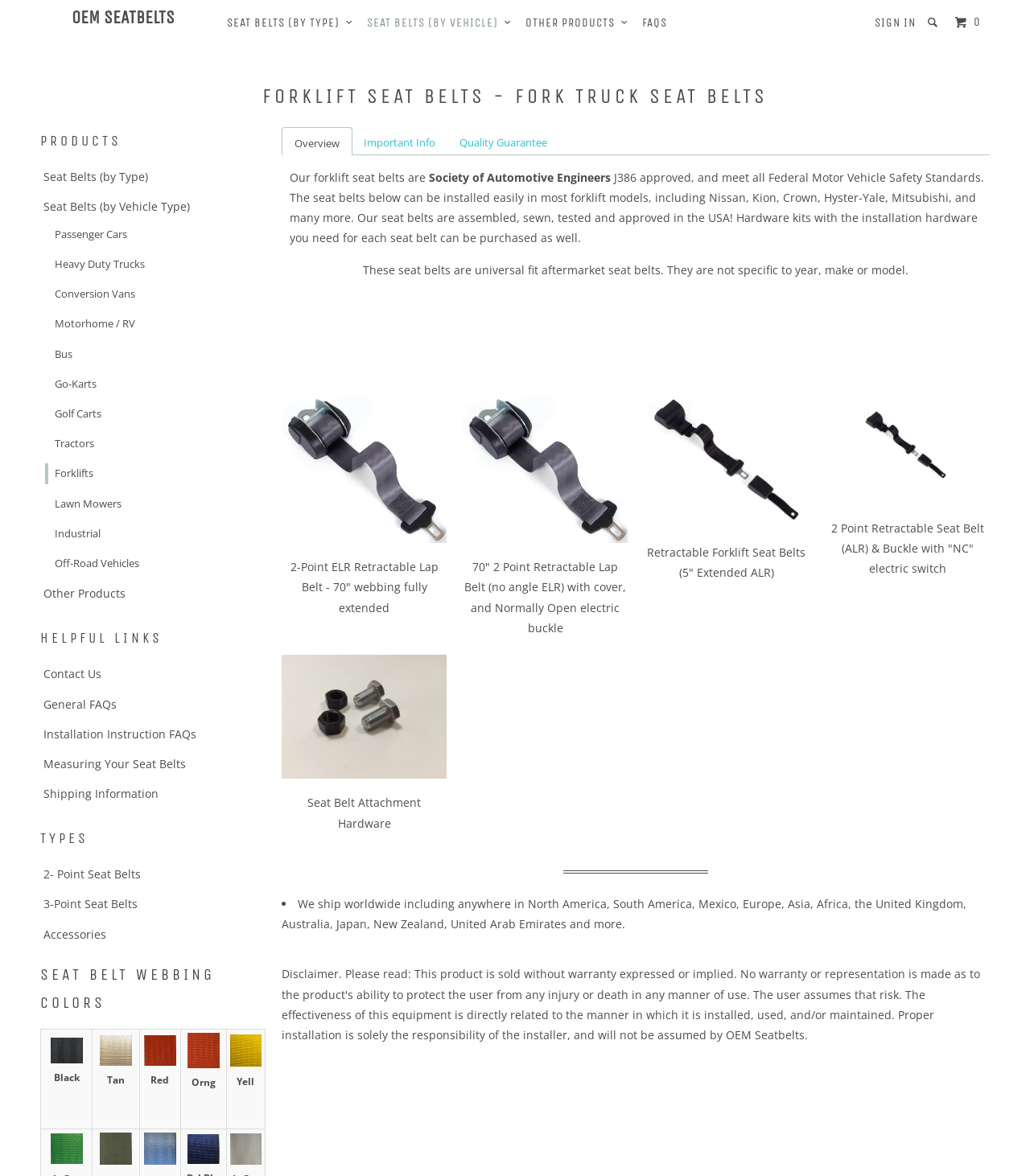Pinpoint the bounding box coordinates of the area that should be clicked to complete the following instruction: "View Seat Belts by Type". The coordinates must be given as four float numbers between 0 and 1, i.e., [left, top, right, bottom].

[0.217, 0.007, 0.348, 0.031]